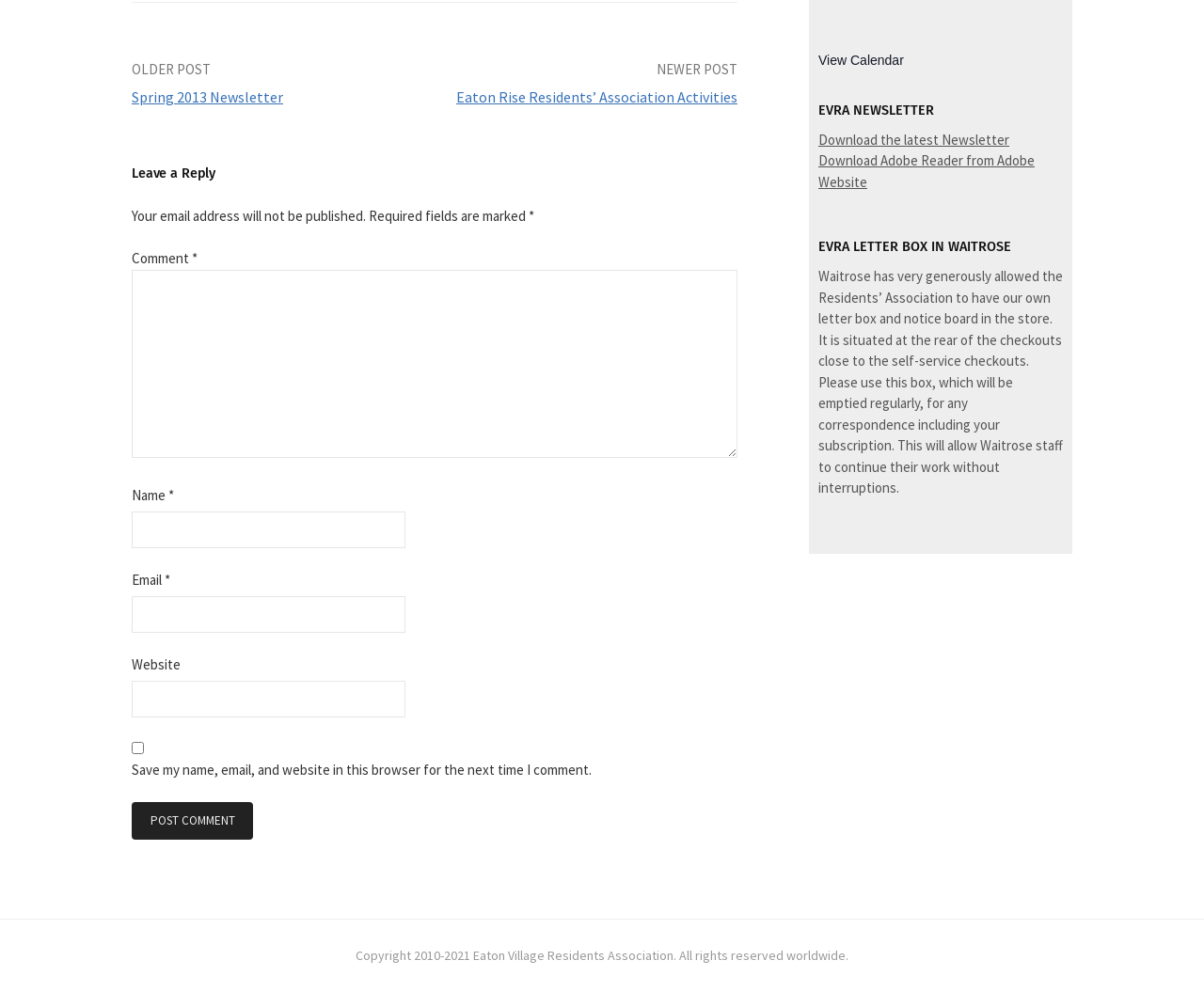Please find the bounding box for the UI component described as follows: "parent_node: Email * aria-describedby="email-notes" name="email"".

[0.109, 0.601, 0.337, 0.638]